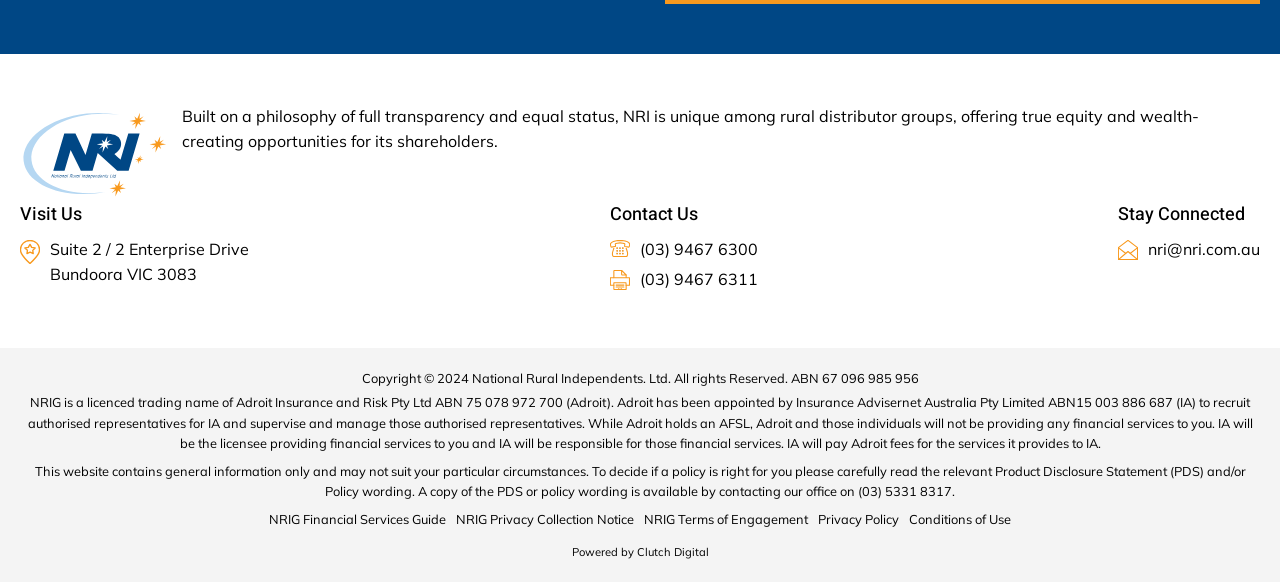Identify the bounding box of the UI element described as follows: "(03) 9467 6300". Provide the coordinates as four float numbers in the range of 0 to 1 [left, top, right, bottom].

[0.476, 0.407, 0.592, 0.451]